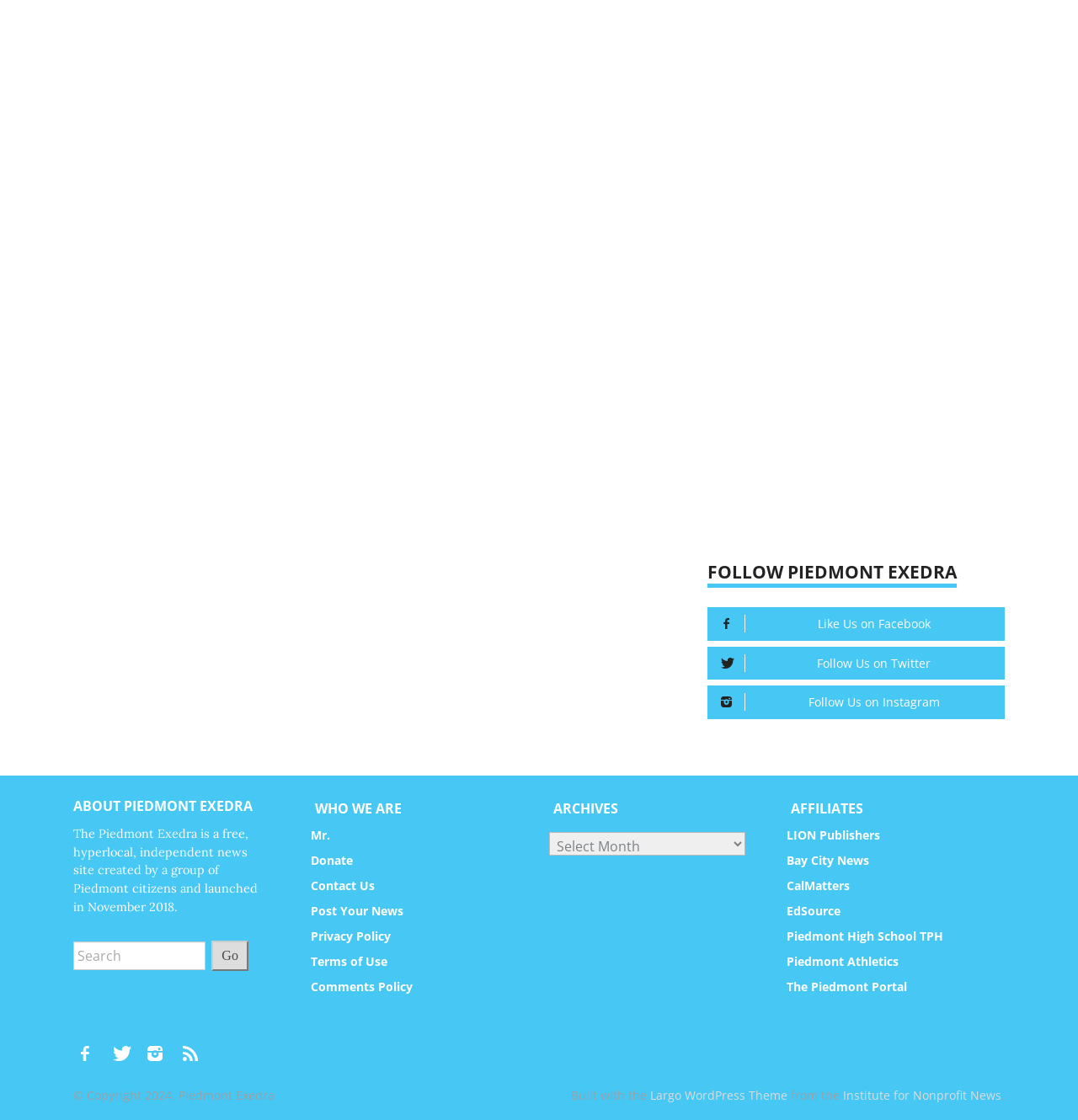Please provide the bounding box coordinates in the format (top-left x, top-left y, bottom-right x, bottom-right y). Remember, all values are floating point numbers between 0 and 1. What is the bounding box coordinate of the region described as: Comments Policy

[0.289, 0.874, 0.383, 0.888]